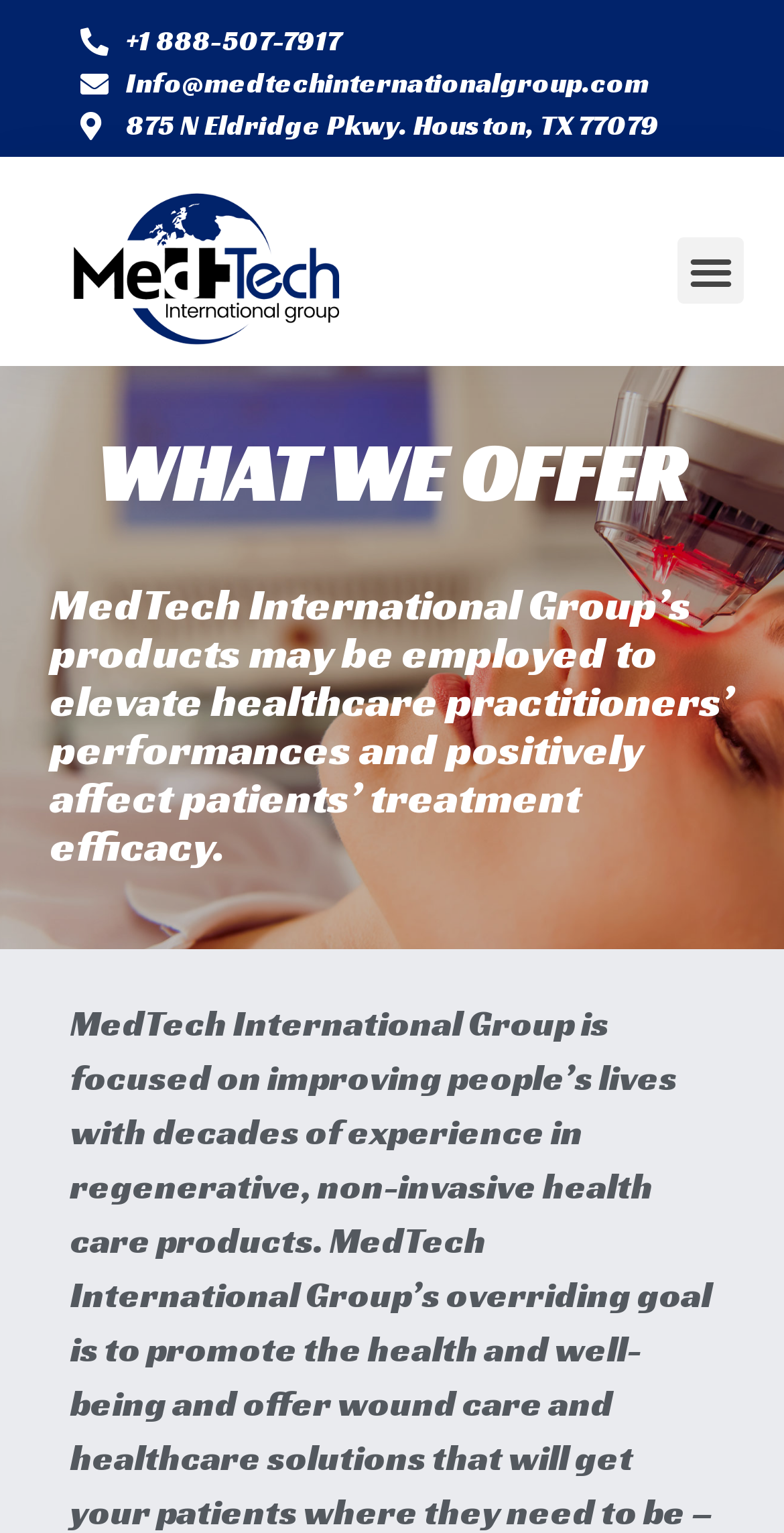Create a full and detailed caption for the entire webpage.

The webpage is about MedTech International Group's products and services, with a focus on improving healthcare practitioners' performances and patients' treatment efficacy. 

At the top left of the page, there are two links: a phone number '+1 888-507-7917' and an email address 'Info@medtechinternationalgroup.com'. Below these links, there is an address '875 N Eldridge Pkwy. Houston, TX 77079'. 

On the left side of the page, there is a link with no text, and below it, there is a button labeled 'Menu Toggle'. When expanded, the button reveals a section with a heading 'WHAT WE OFFER' and a paragraph of text that summarizes the benefits of MedTech International Group's products, which is to elevate healthcare practitioners' performances and positively affect patients' treatment efficacy.